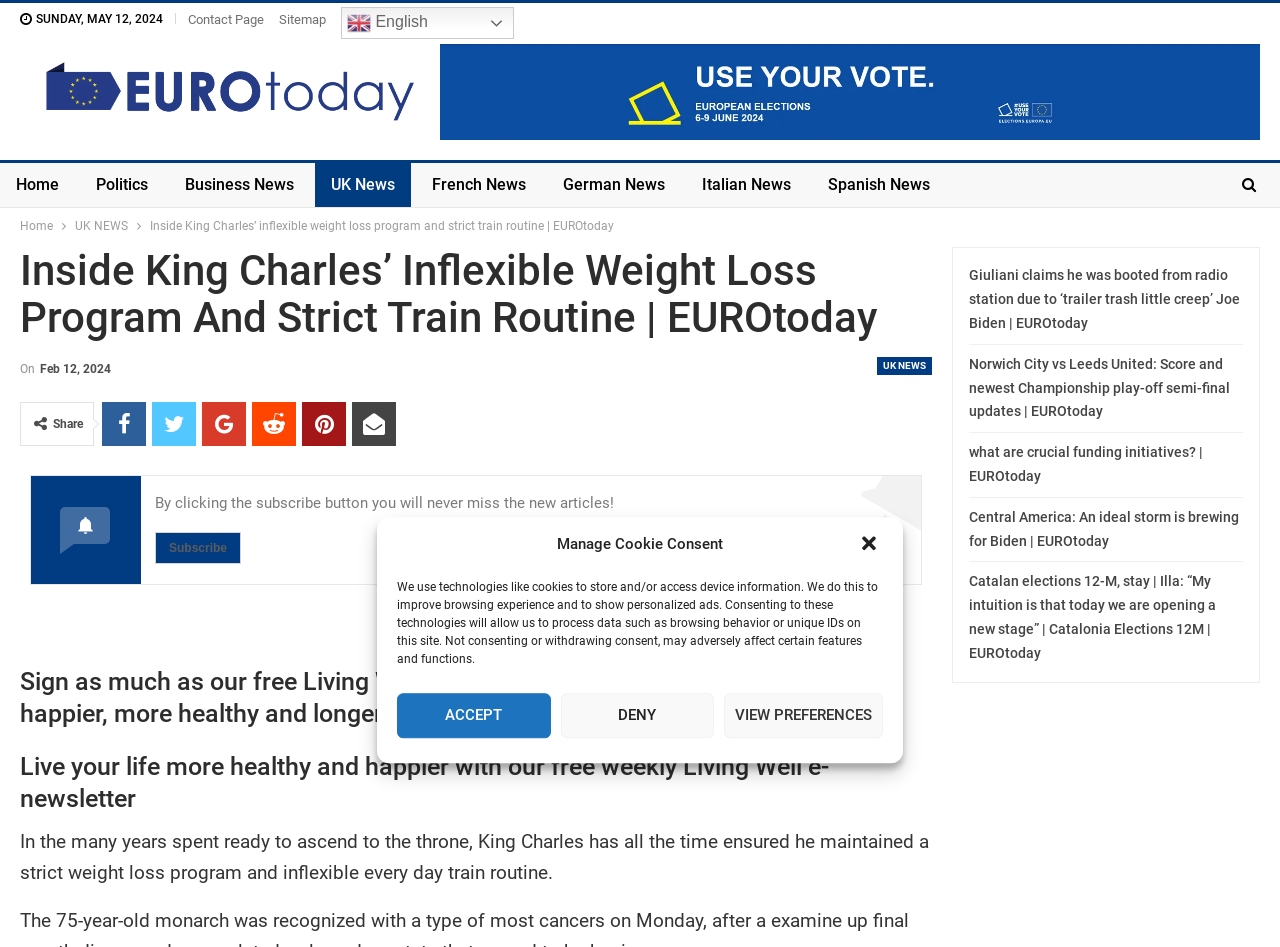Provide the bounding box coordinates of the section that needs to be clicked to accomplish the following instruction: "Click the 'Contact Page' link."

[0.147, 0.013, 0.206, 0.029]